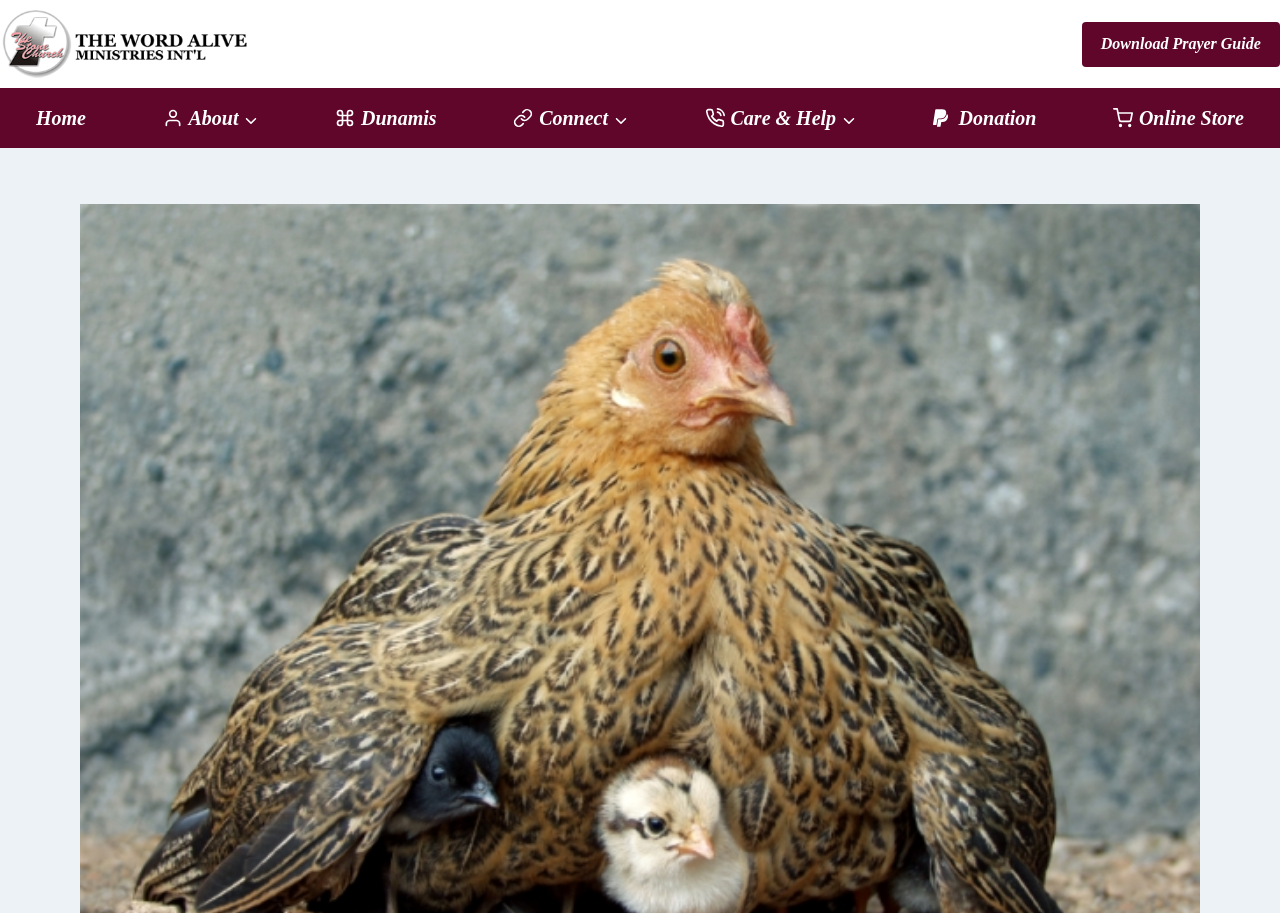Create a detailed summary of the webpage's content and design.

The webpage appears to be the homepage of Word Alive Ministries International, with a prominent logo and link to the organization's name at the top left corner. Below the logo, there is a navigation menu with seven links: Home, About, Dunamis, Connect, Care & Help, Donation, and Online Store. Each link has a small icon to its left, and some of them have a "Child menu" button to their right, indicating that they have submenus.

To the top right, there is a link to download a prayer guide. The page has a clean and organized layout, with ample whitespace between elements. The overall design is simple and easy to navigate, with clear headings and concise text.